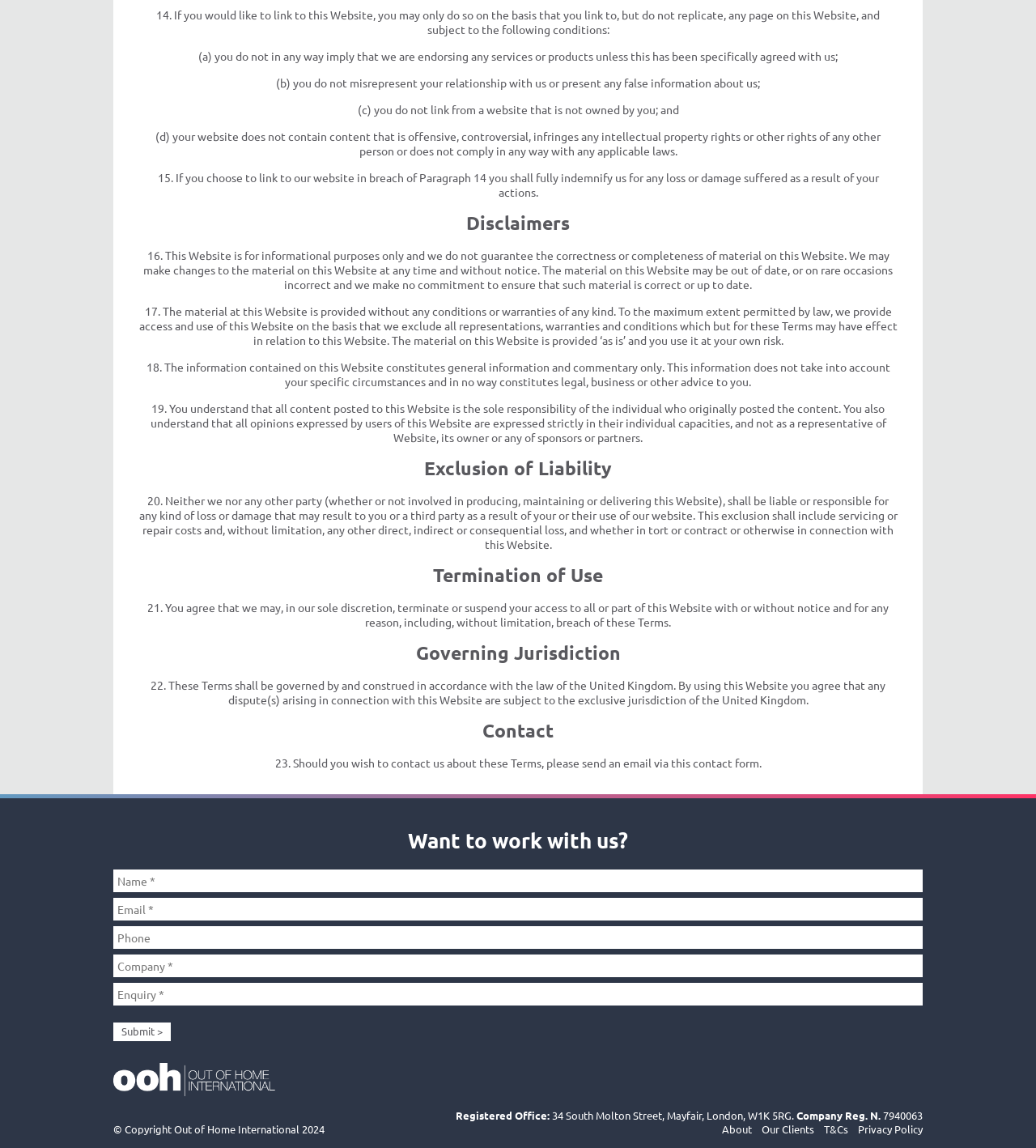Please pinpoint the bounding box coordinates for the region I should click to adhere to this instruction: "View Holly Cifonelli's profile".

None